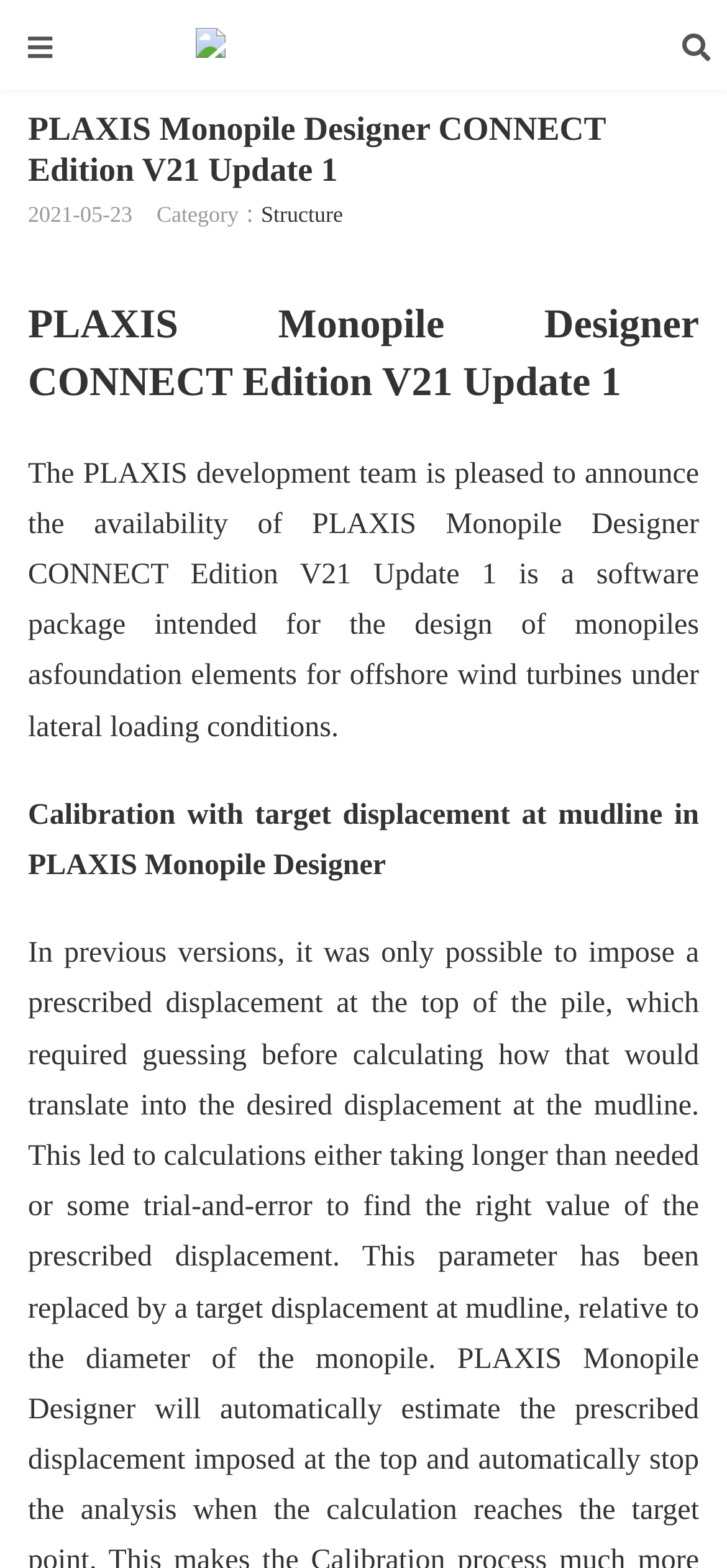Offer a detailed explanation of the webpage layout and contents.

The webpage is about PLAXIS Monopile Designer CONNECT Edition V21 Update 1, a software package for designing monopiles as foundation elements for offshore wind turbines. 

At the top left of the page, there is a link to "Crack software Archive" accompanied by an image with the same name. On the top right, there is a small icon represented by "\uf002". 

Below these elements, there is a header section that spans almost the entire width of the page. Within this section, there are two headings with the same title "PLAXIS Monopile Designer CONNECT Edition V21 Update 1", one of which is a link. 

To the right of the first heading, there is a date "2021-05-23" and a category label "Category：" followed by a link to "Structure". 

Below the header section, there is a paragraph of text that describes the software package, stating that it is intended for the design of monopiles under lateral loading conditions. 

Further down, there is another paragraph of text that mentions "Calibration with target displacement at mudline in PLAXIS Monopile Designer".